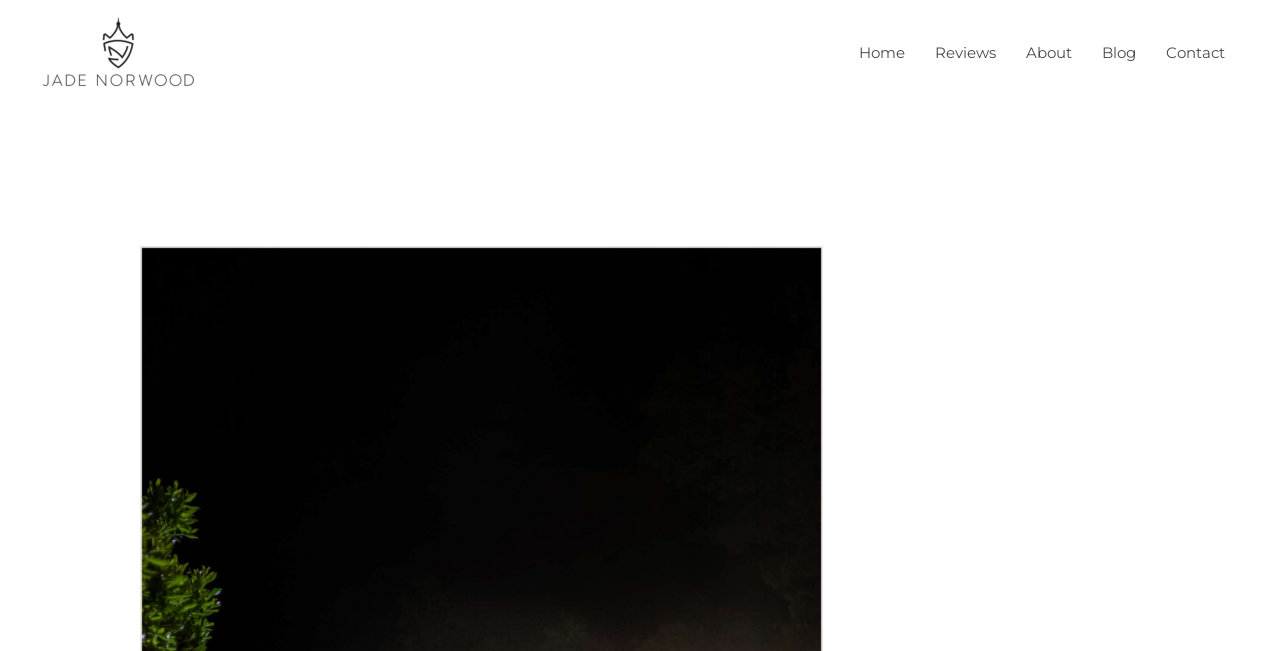What is the first navigation link?
Can you provide an in-depth and detailed response to the question?

The first link in the navigation section is Home, which is located at the top left of the navigation menu.